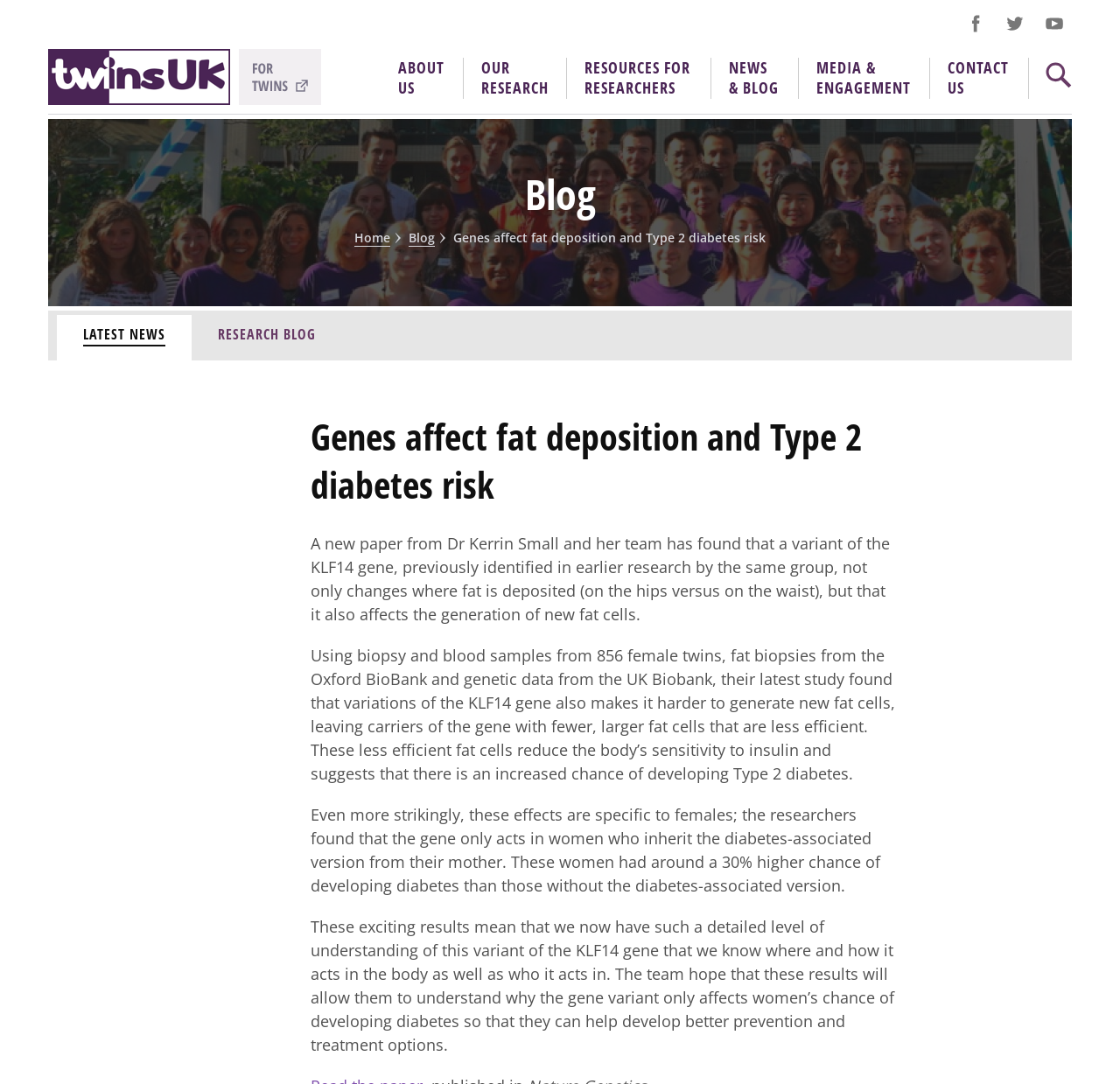Locate the bounding box coordinates of the region to be clicked to comply with the following instruction: "Search for a topic". The coordinates must be four float numbers between 0 and 1, in the form [left, top, right, bottom].

[0.905, 0.045, 0.934, 0.098]